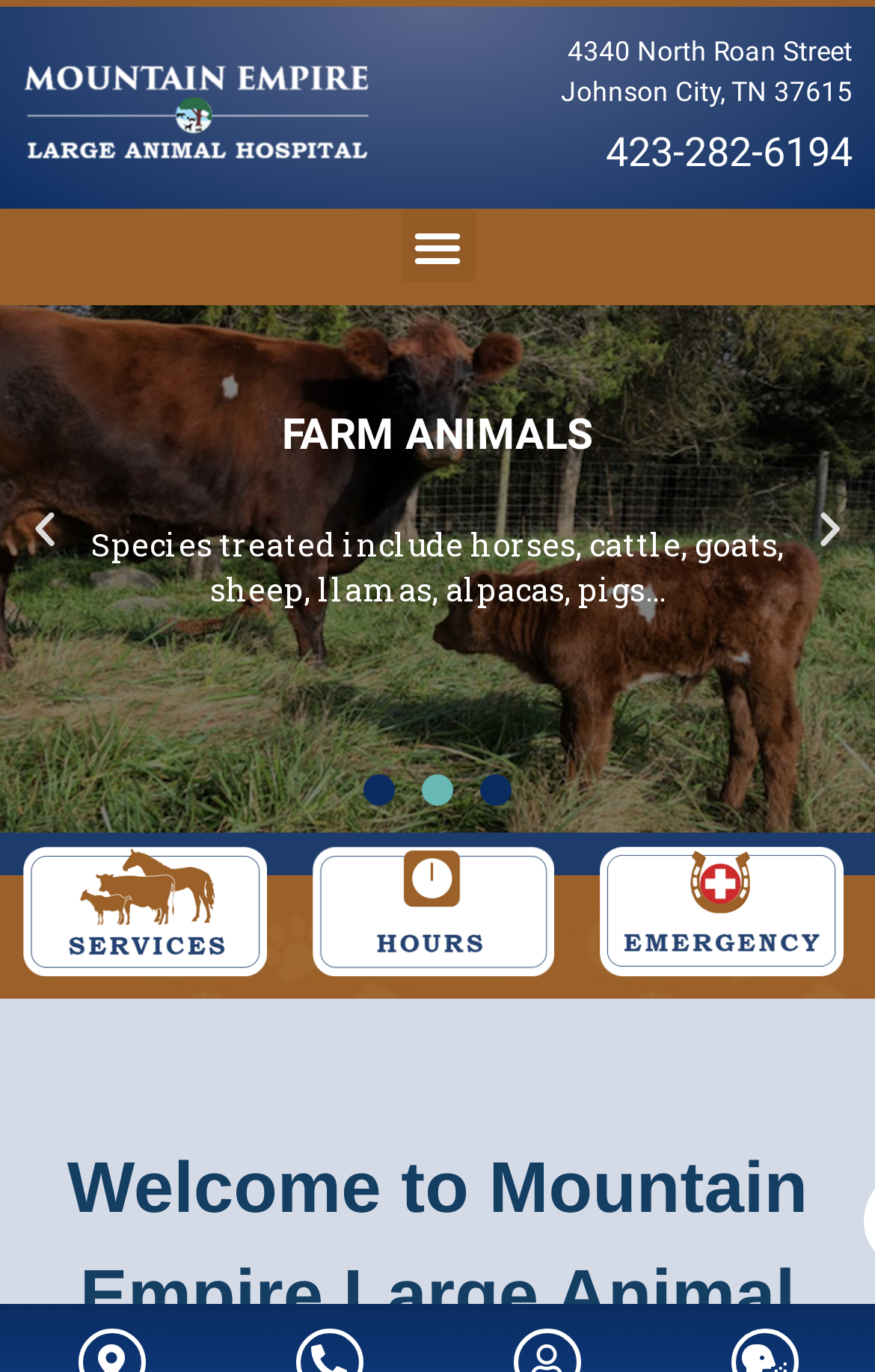Provide the bounding box coordinates of the HTML element this sentence describes: "Steam". The bounding box coordinates consist of four float numbers between 0 and 1, i.e., [left, top, right, bottom].

None